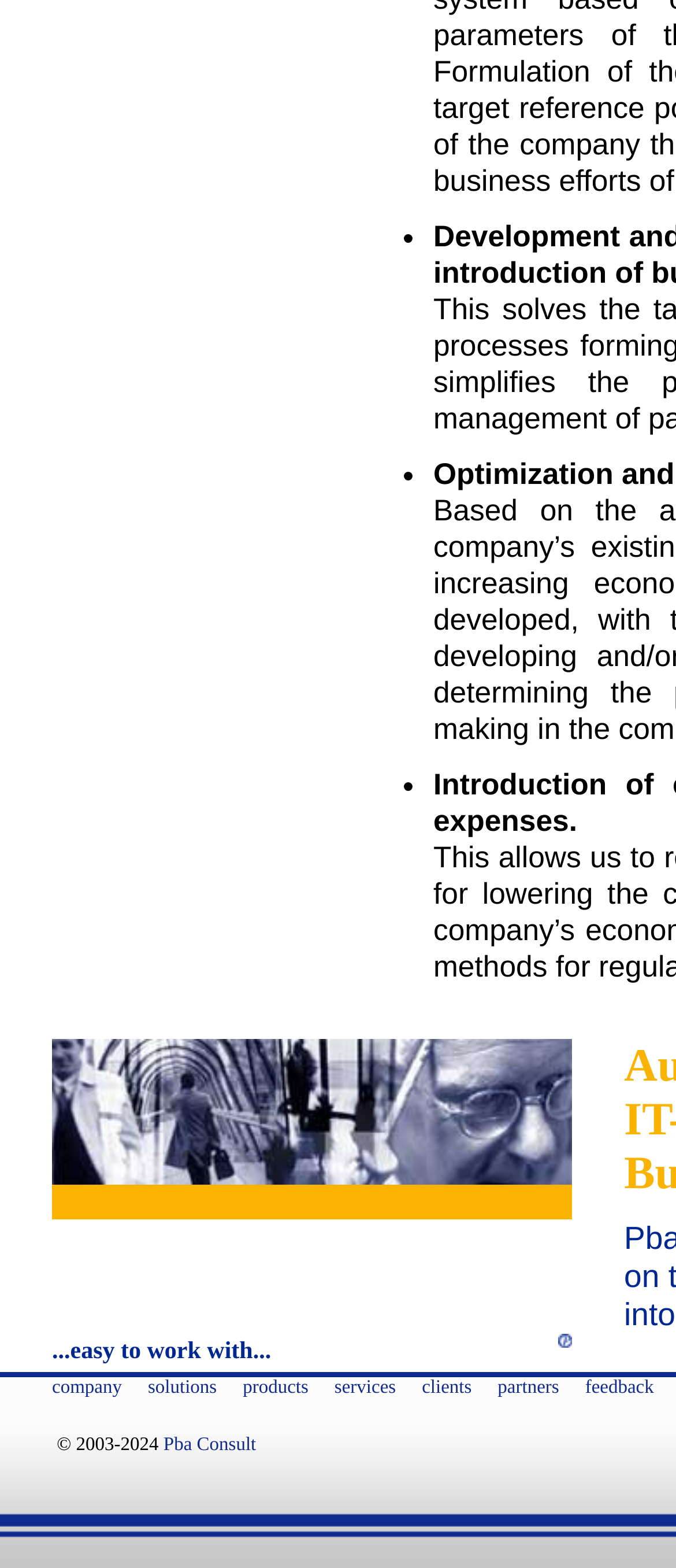What is the year range mentioned in the copyright text? Please answer the question using a single word or phrase based on the image.

2003-2024